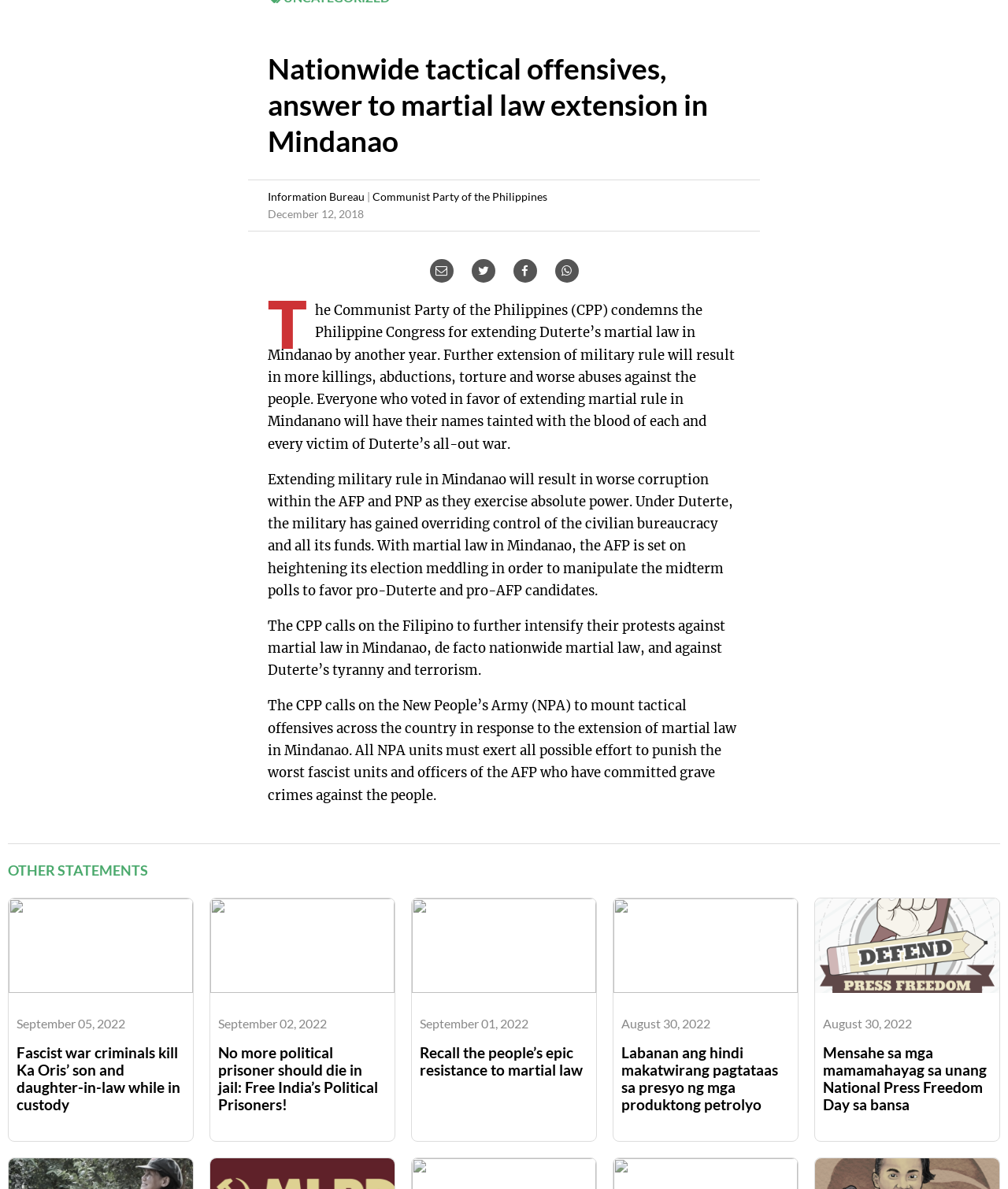From the element description: "Communist Party of the Philippines", extract the bounding box coordinates of the UI element. The coordinates should be expressed as four float numbers between 0 and 1, in the order [left, top, right, bottom].

[0.37, 0.159, 0.543, 0.171]